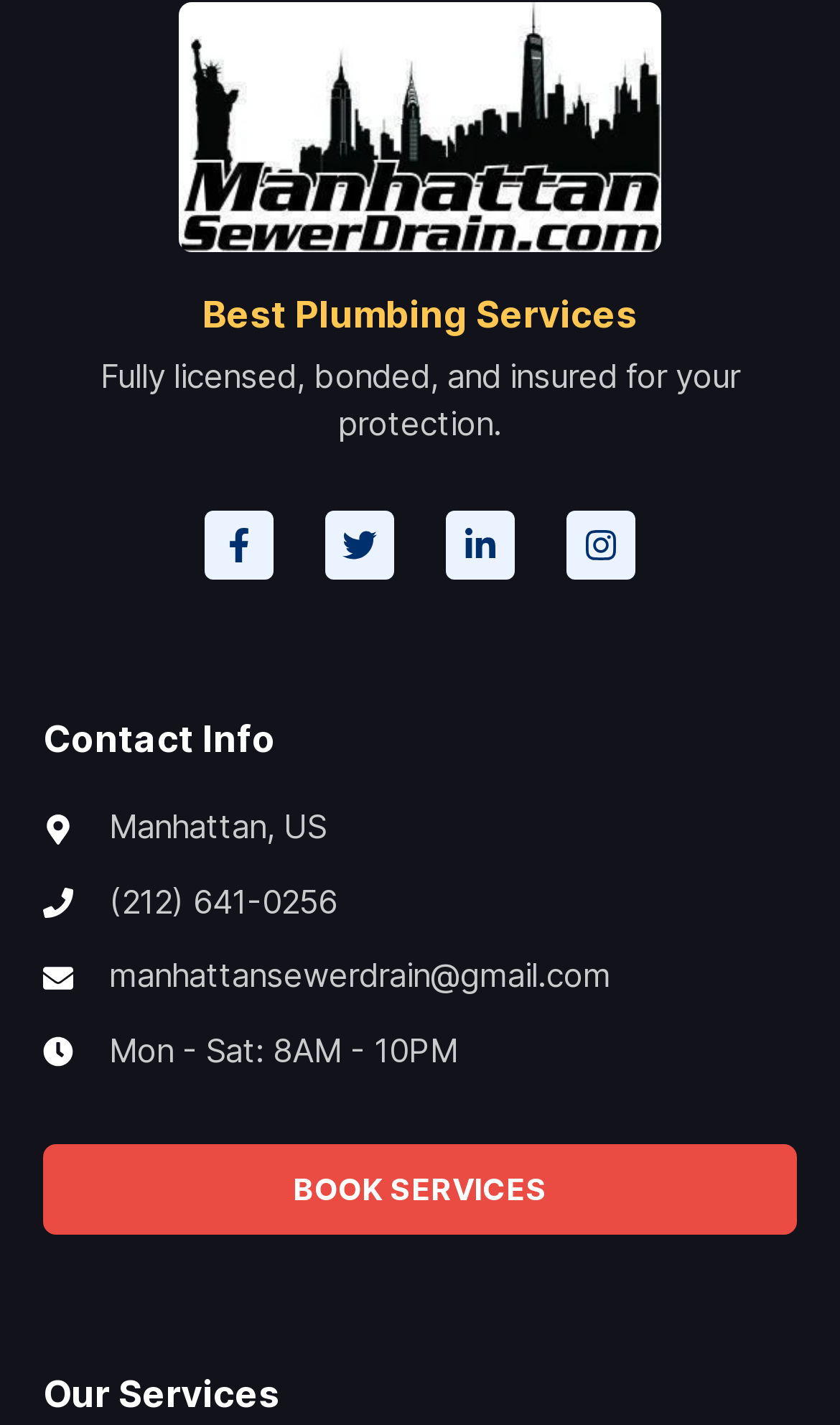What are the business hours of the company?
Answer with a single word or phrase by referring to the visual content.

Mon - Sat: 8AM - 10PM